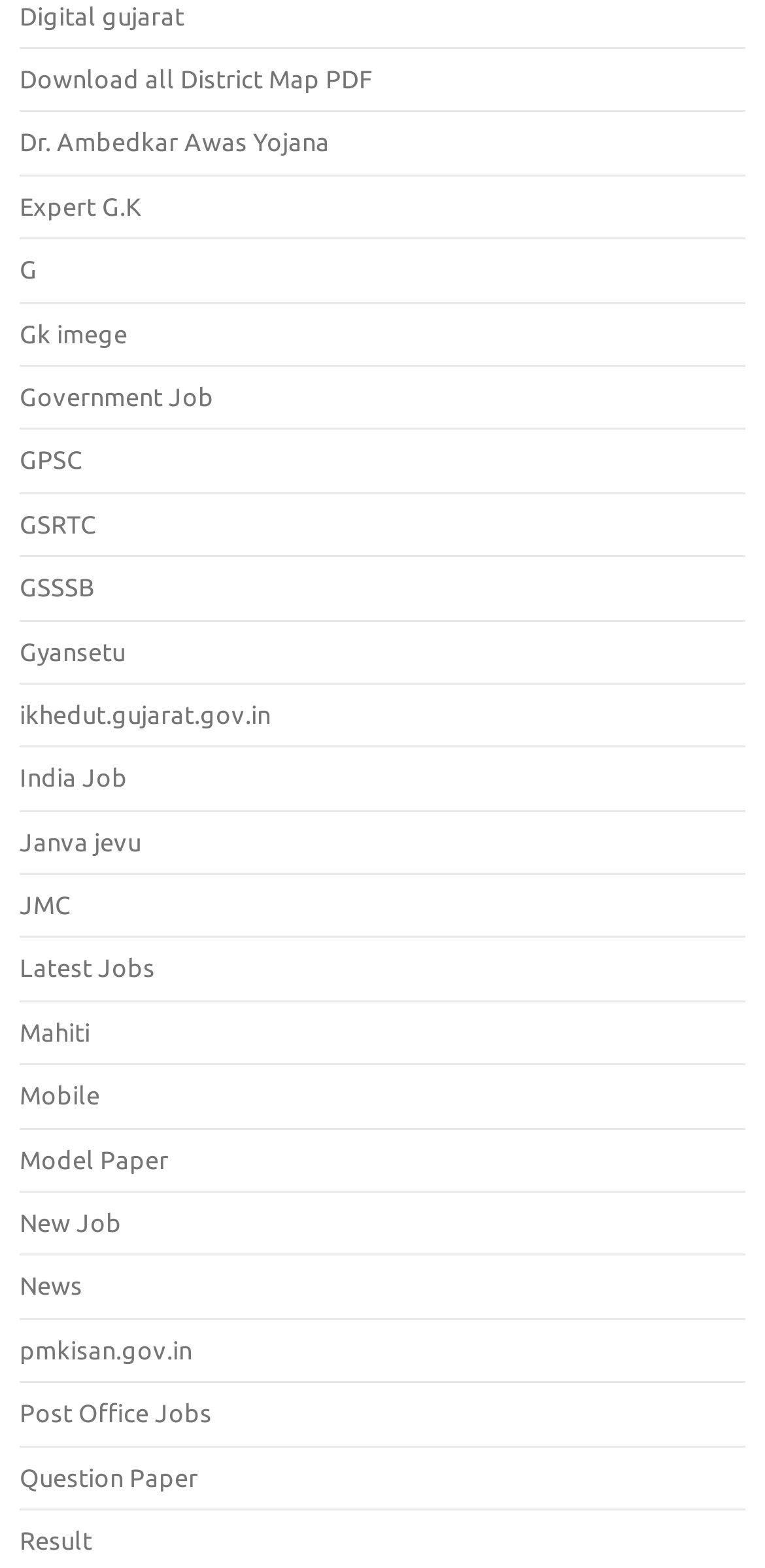Identify the bounding box coordinates for the element you need to click to achieve the following task: "Download all District Map PDF". The coordinates must be four float values ranging from 0 to 1, formatted as [left, top, right, bottom].

[0.026, 0.041, 0.487, 0.059]